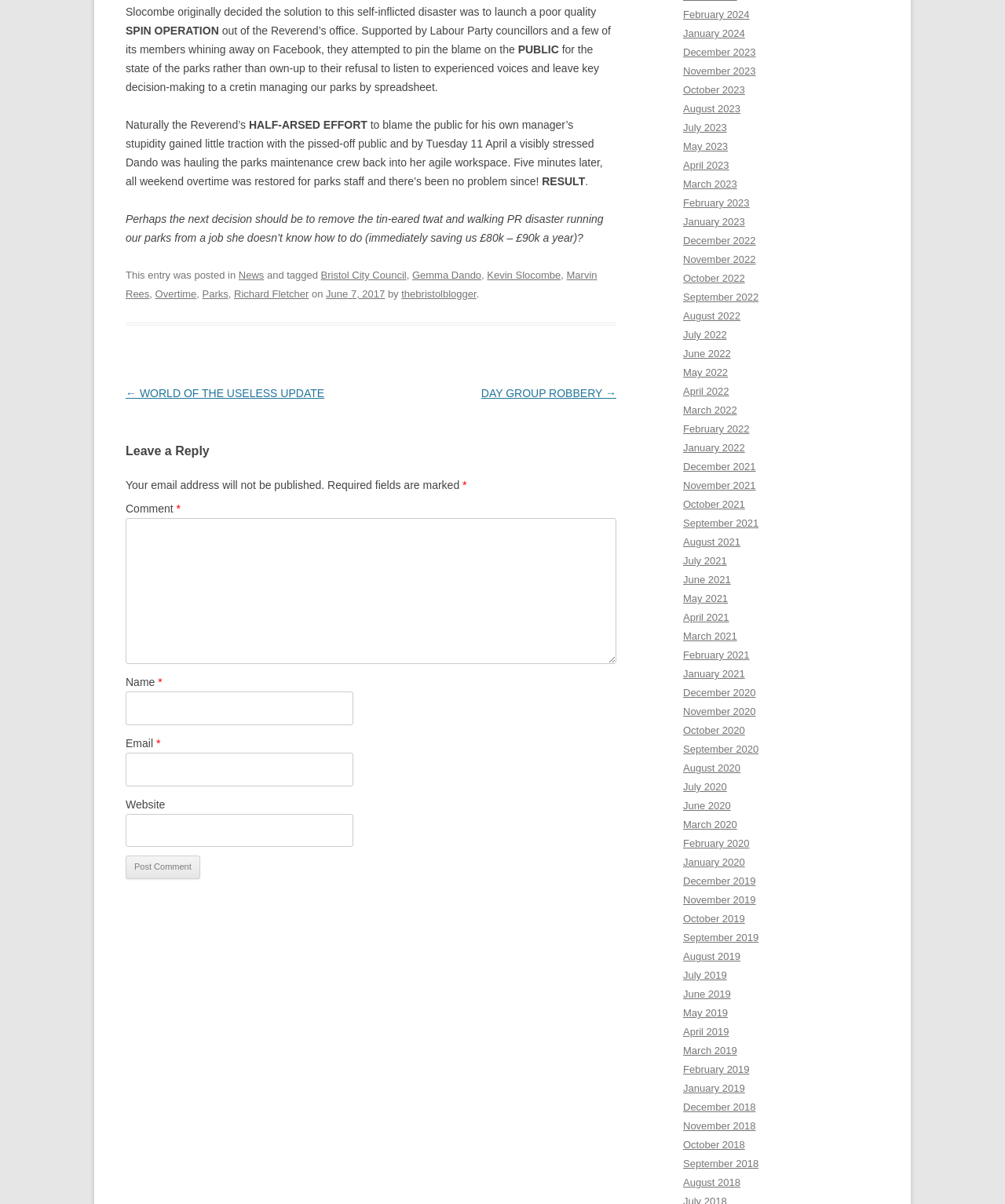What is the topic of the post?
Identify the answer in the screenshot and reply with a single word or phrase.

Parks